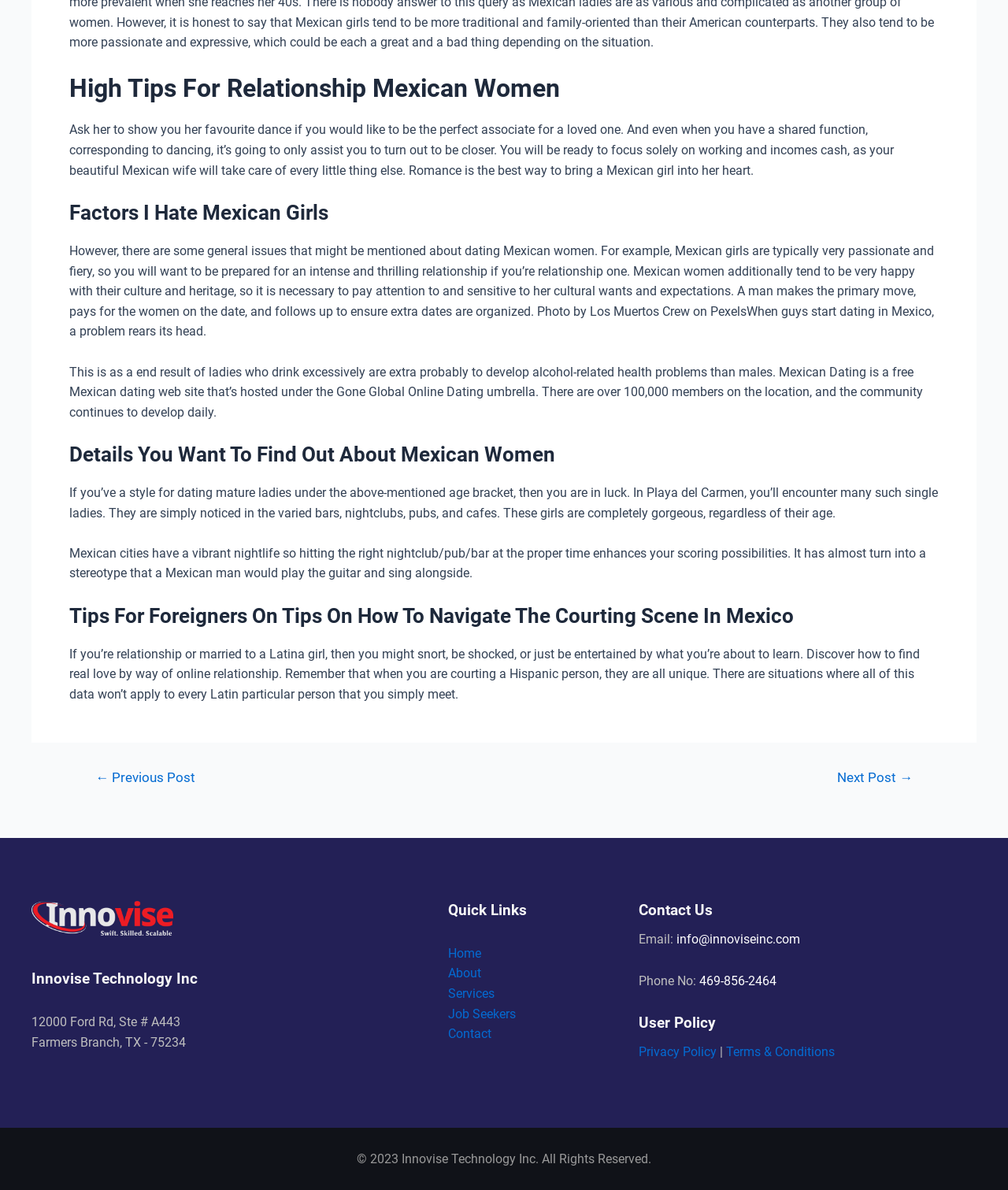Give a one-word or short phrase answer to the question: 
What is the recommended approach to dating a Mexican woman?

Be prepared for intensity